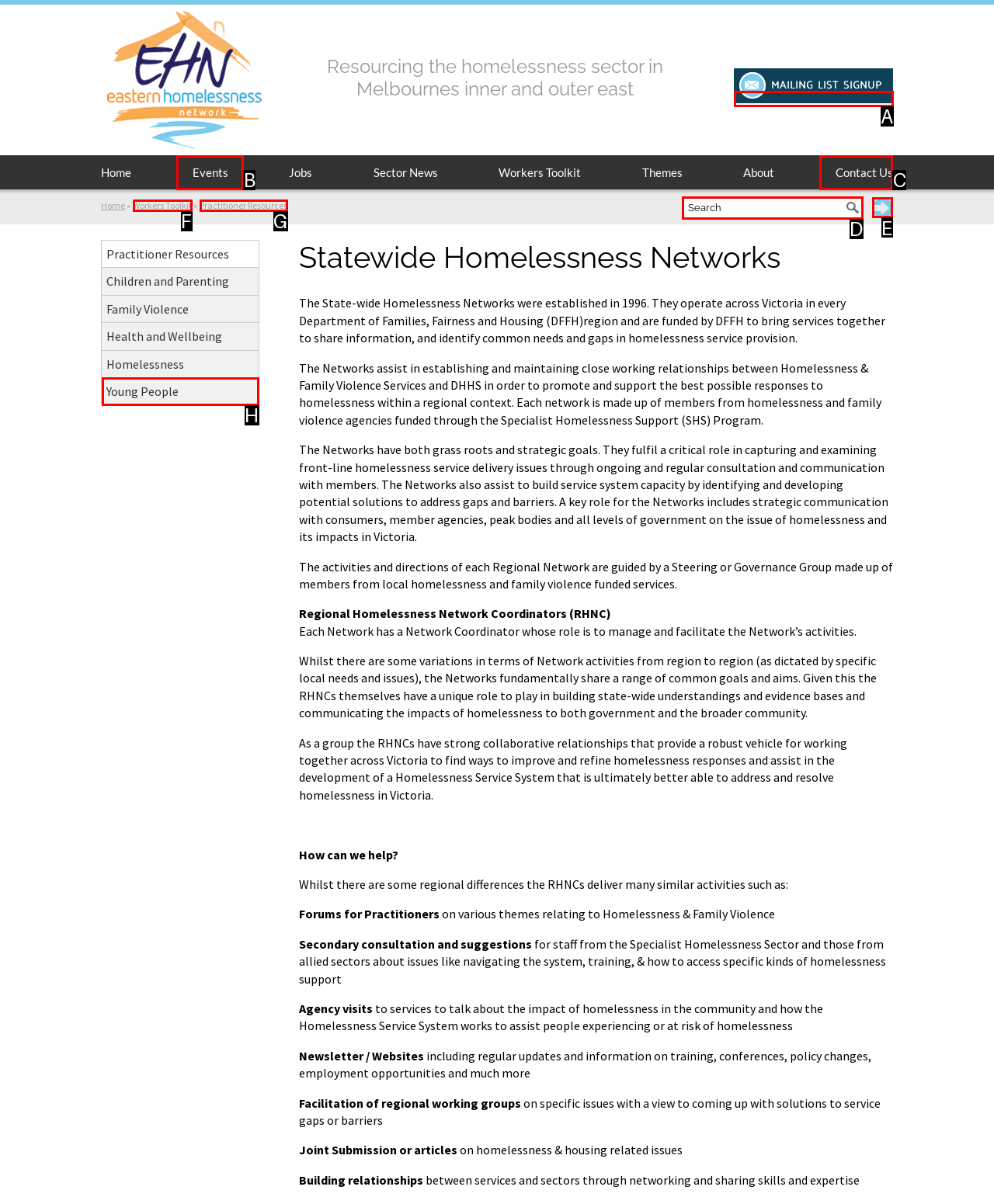Determine which UI element you should click to perform the task: Submit the search query
Provide the letter of the correct option from the given choices directly.

E